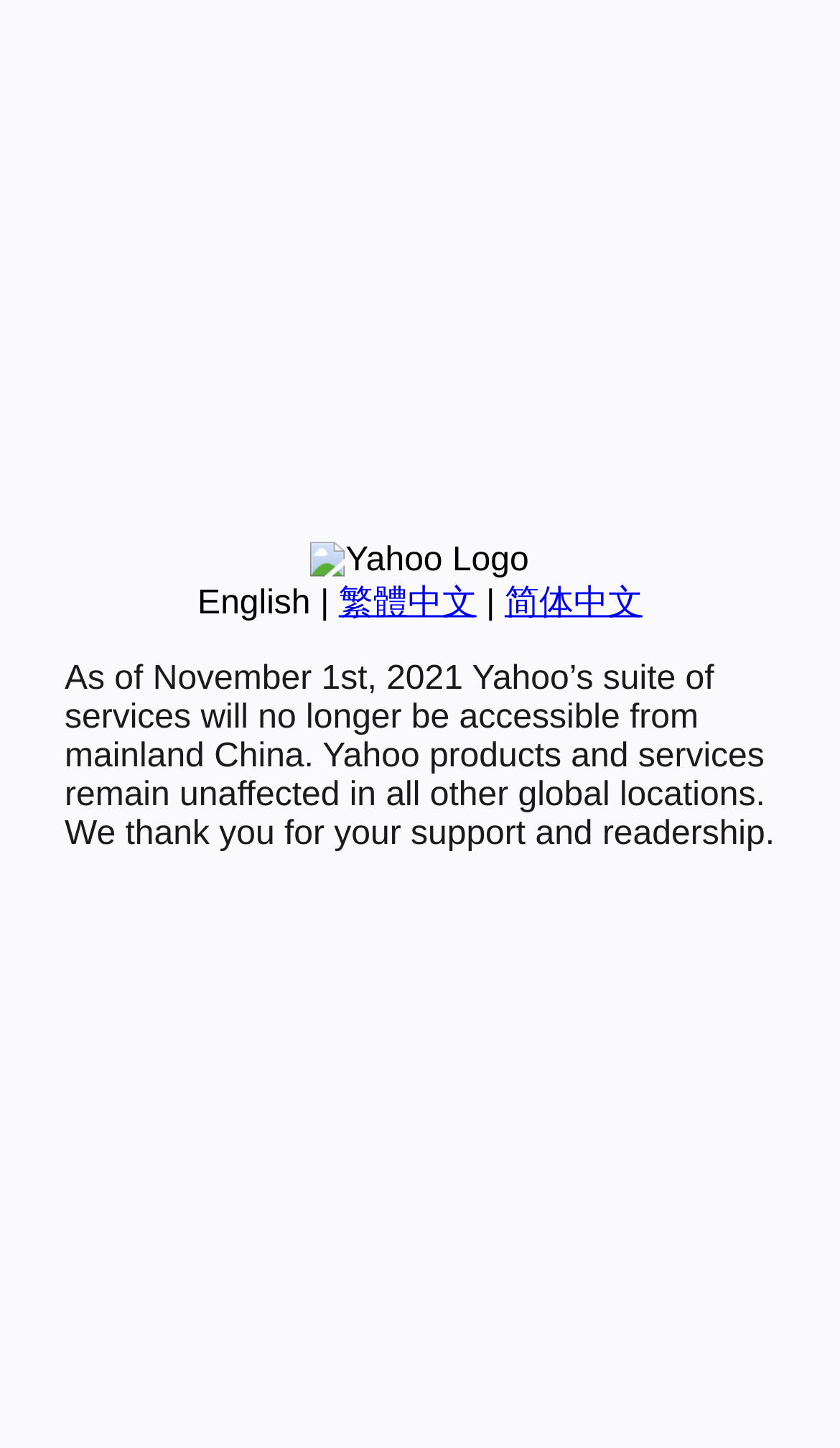Using the description: "简体中文", identify the bounding box of the corresponding UI element in the screenshot.

[0.601, 0.404, 0.765, 0.429]